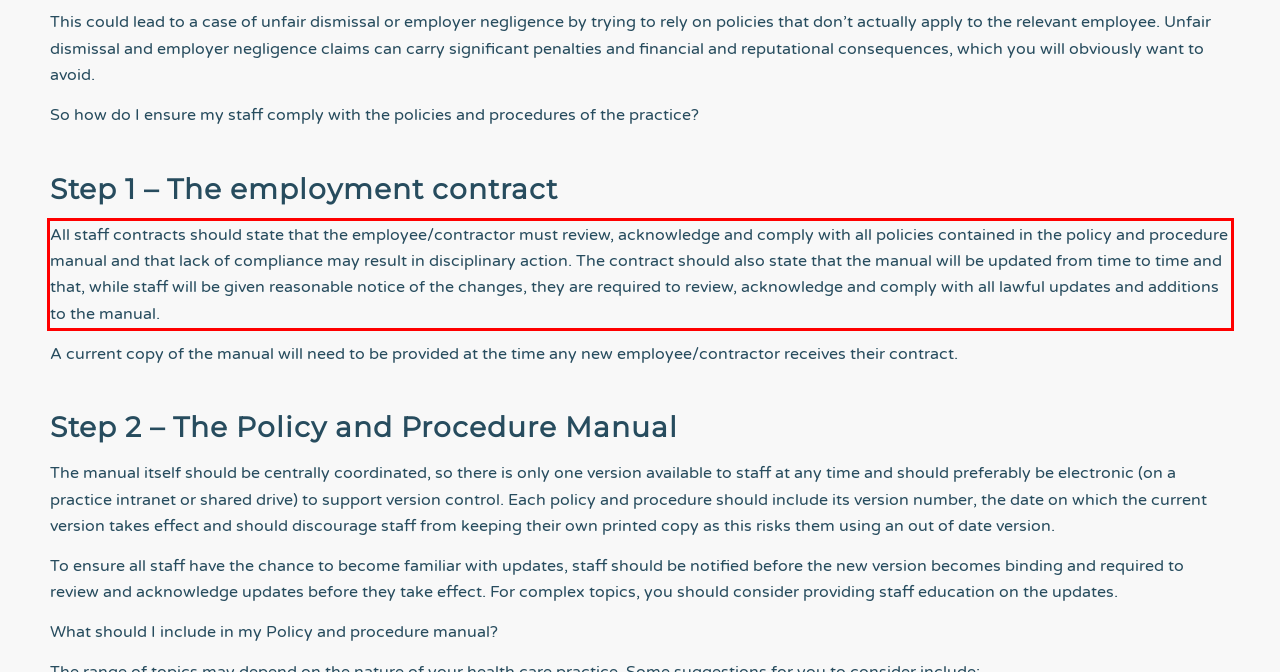Within the screenshot of a webpage, identify the red bounding box and perform OCR to capture the text content it contains.

All staff contracts should state that the employee/contractor must review, acknowledge and comply with all policies contained in the policy and procedure manual and that lack of compliance may result in disciplinary action. The contract should also state that the manual will be updated from time to time and that, while staff will be given reasonable notice of the changes, they are required to review, acknowledge and comply with all lawful updates and additions to the manual.